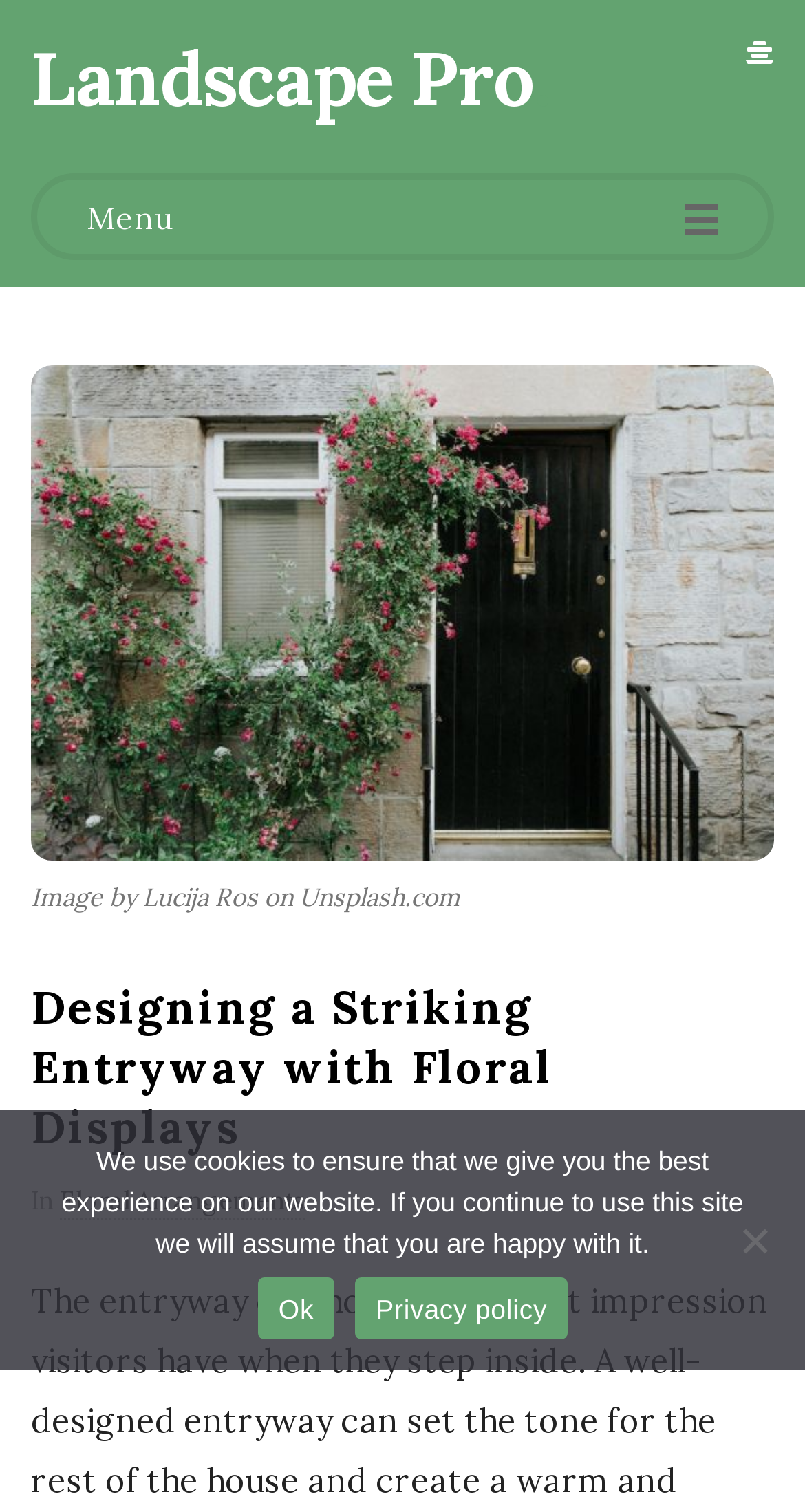Locate the bounding box coordinates of the UI element described by: "Privacy policy". Provide the coordinates as four float numbers between 0 and 1, formatted as [left, top, right, bottom].

[0.441, 0.845, 0.705, 0.886]